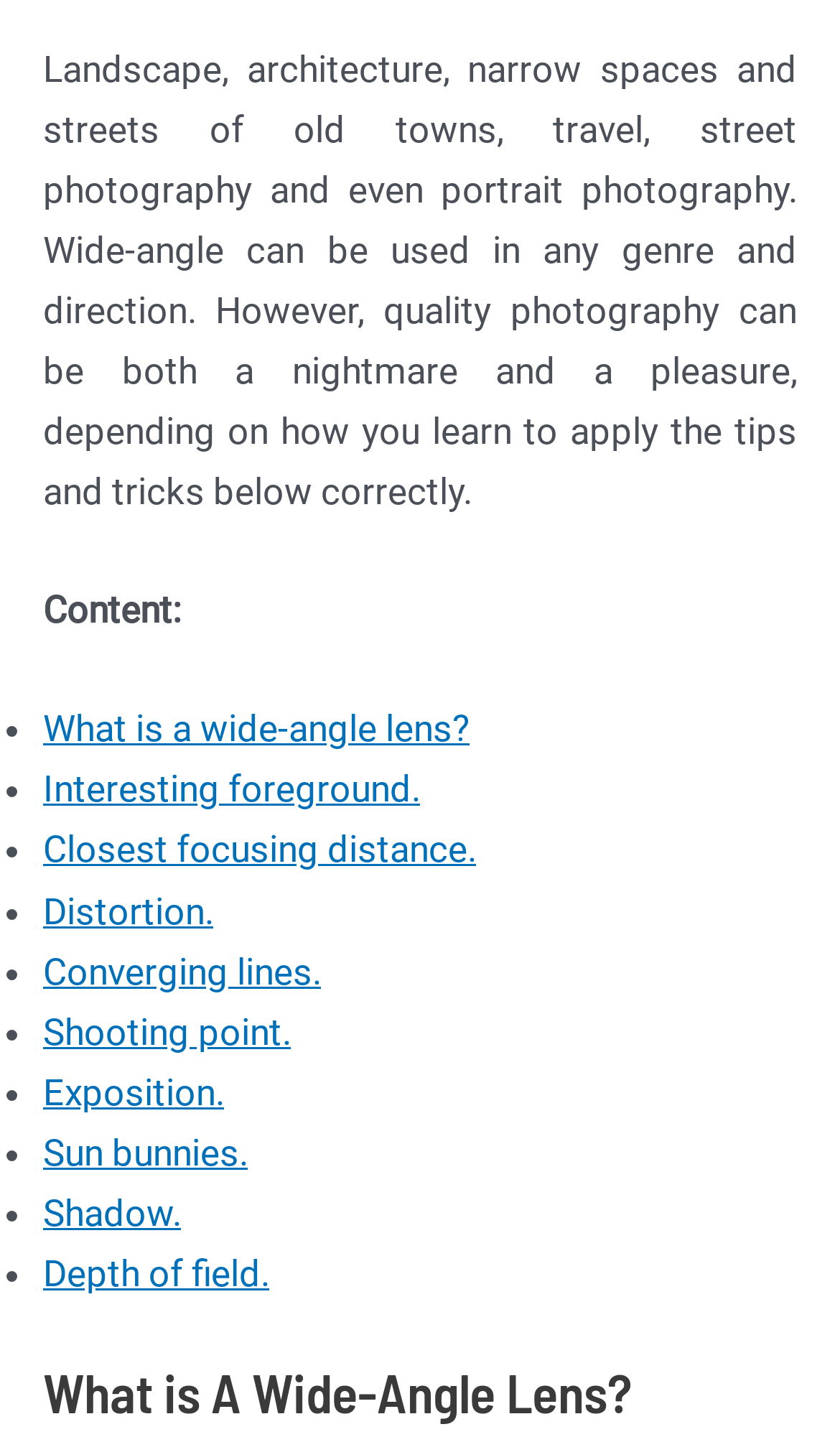Locate the bounding box coordinates of the area to click to fulfill this instruction: "Click on 'Interesting foreground.'". The bounding box should be presented as four float numbers between 0 and 1, in the order [left, top, right, bottom].

[0.051, 0.532, 0.5, 0.562]